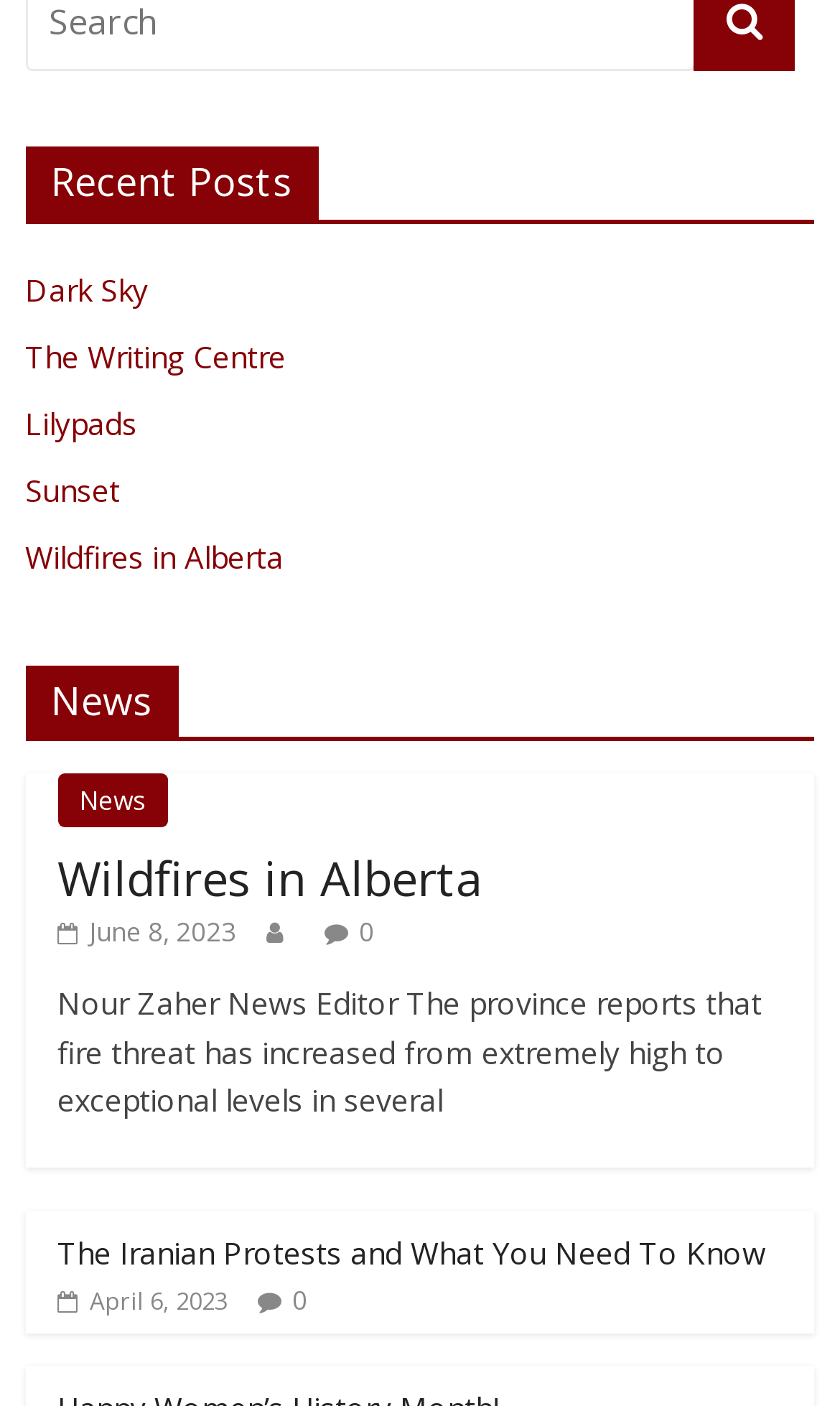Pinpoint the bounding box coordinates of the element to be clicked to execute the instruction: "check the date of the 'Wildfires in Alberta' news".

[0.068, 0.649, 0.281, 0.675]